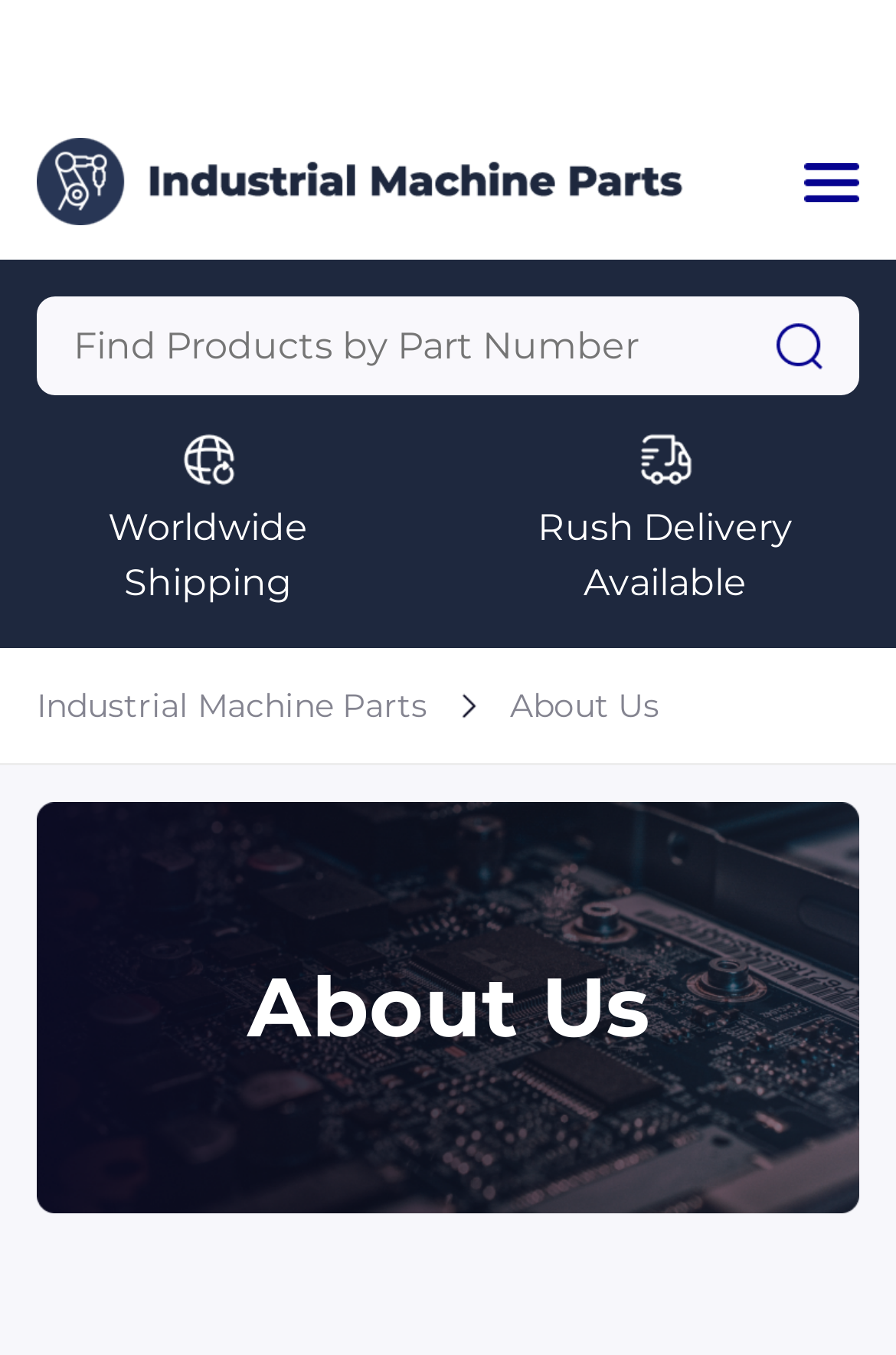Based on the visual content of the image, answer the question thoroughly: What is the phone number in the footer?

I found the phone number in the footer by looking at the link element with the text '+1 (469) 283-2440' which is located at the bottom of the page.